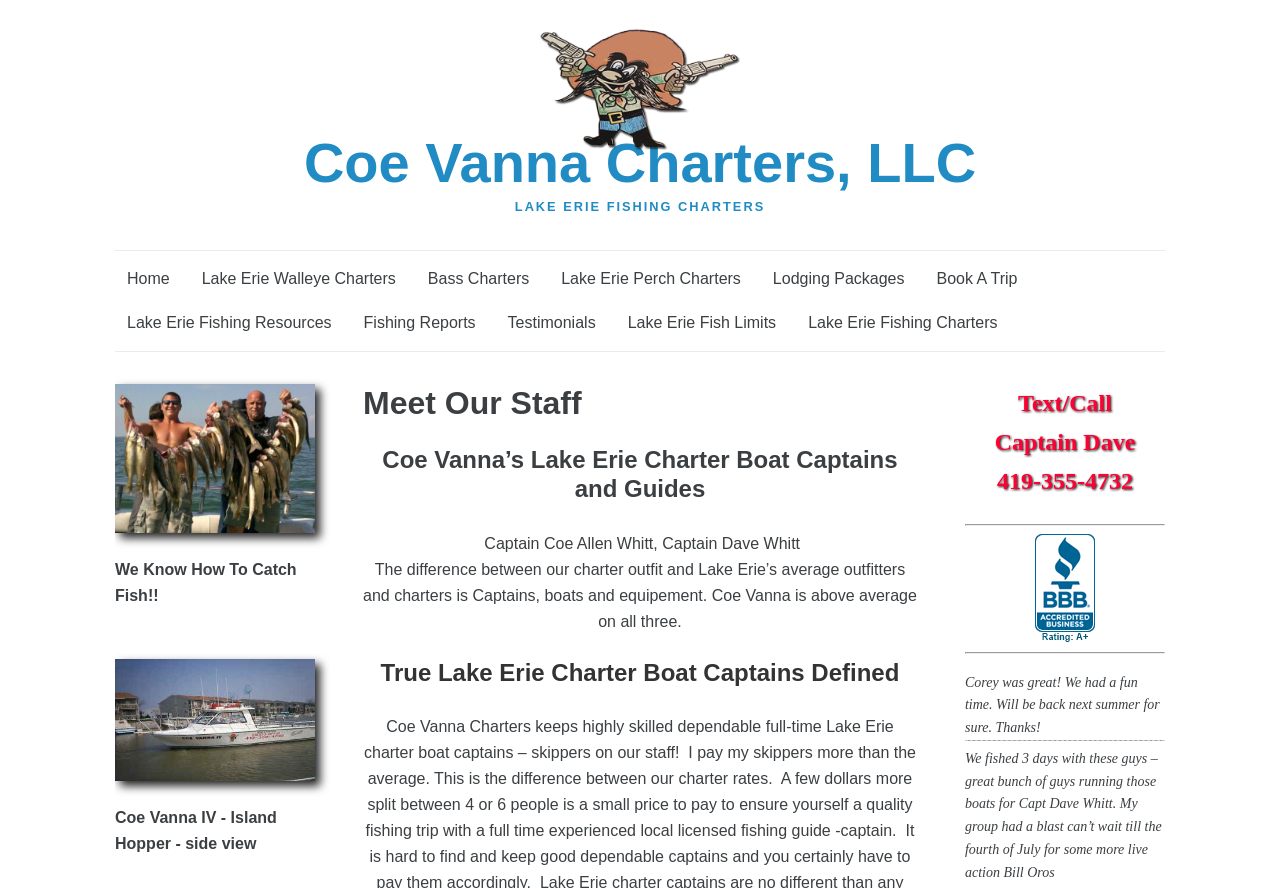Please answer the following question using a single word or phrase: 
What is the name of one of the captains?

Captain Coe Allen Whitt